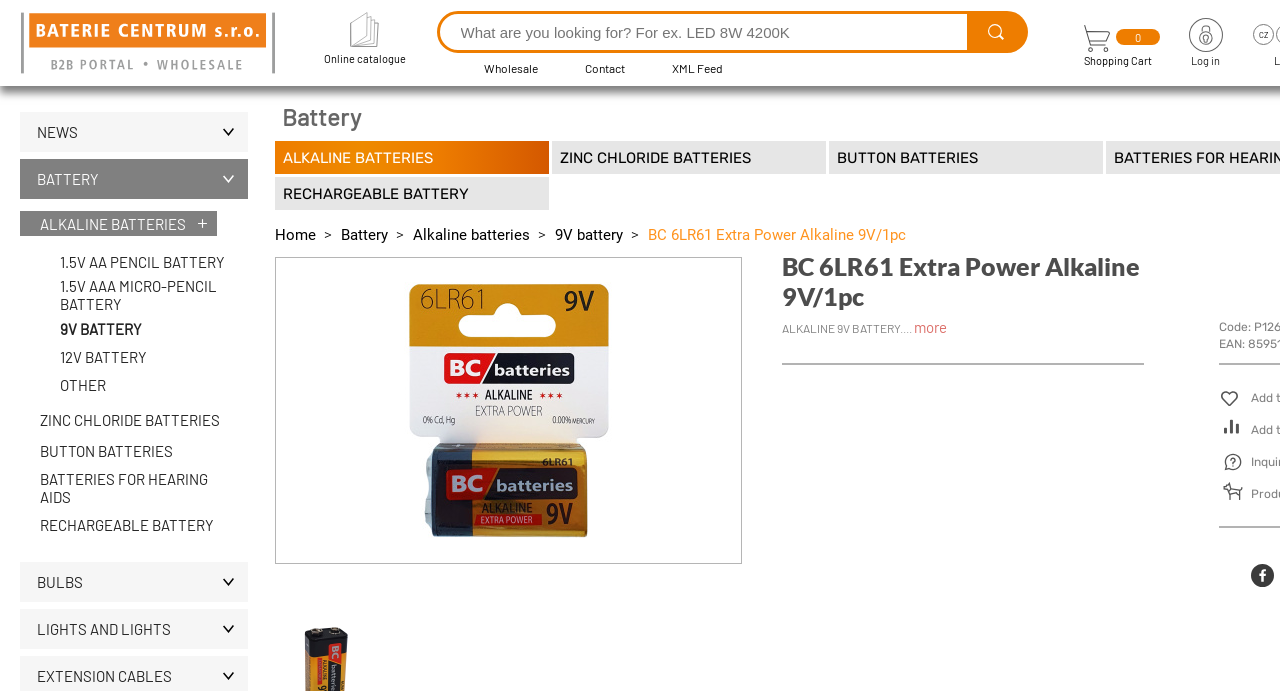Please provide a detailed answer to the question below by examining the image:
What is the category of the product?

Based on the webpage, the category of the product is 9V battery, which can be inferred from the links on the left side of the webpage, such as '9V BATTERY' and the product description 'ALKALINE 9V BATTERY....'.